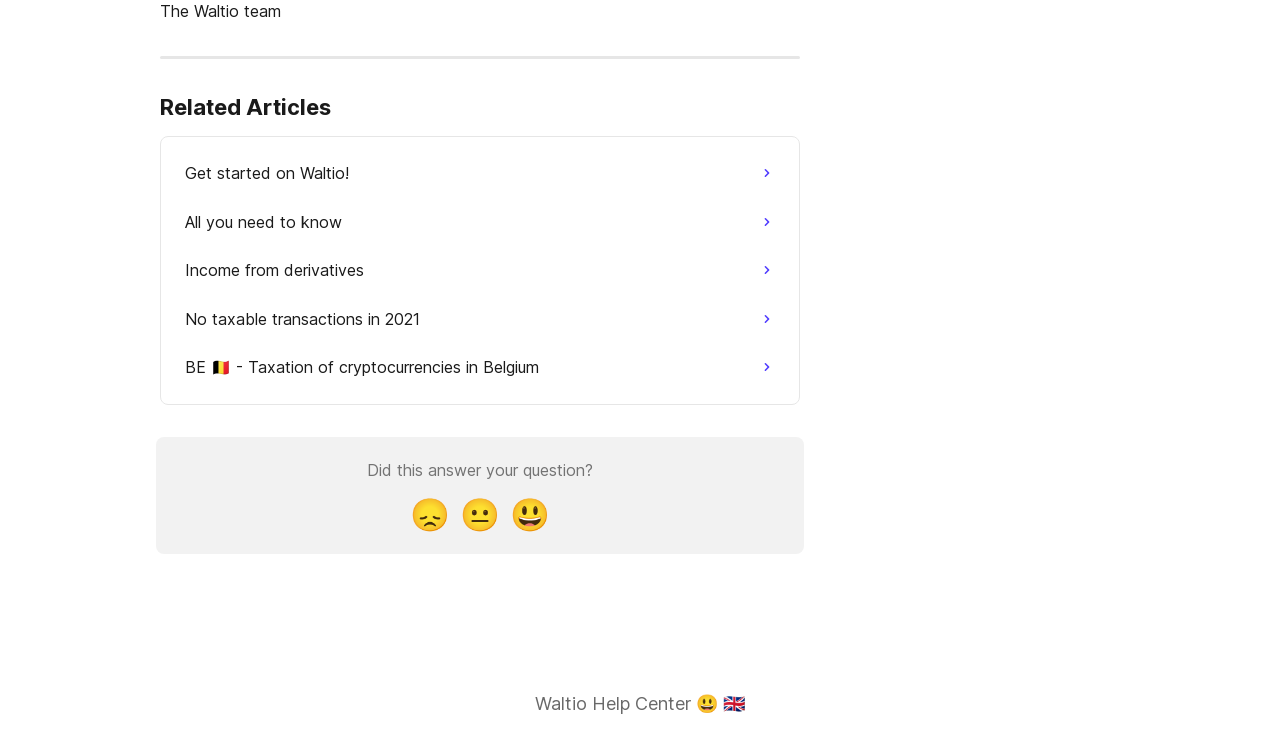Please specify the bounding box coordinates of the clickable region necessary for completing the following instruction: "Click on 'BE - Taxation of cryptocurrencies in Belgium'". The coordinates must consist of four float numbers between 0 and 1, i.e., [left, top, right, bottom].

[0.135, 0.466, 0.615, 0.532]